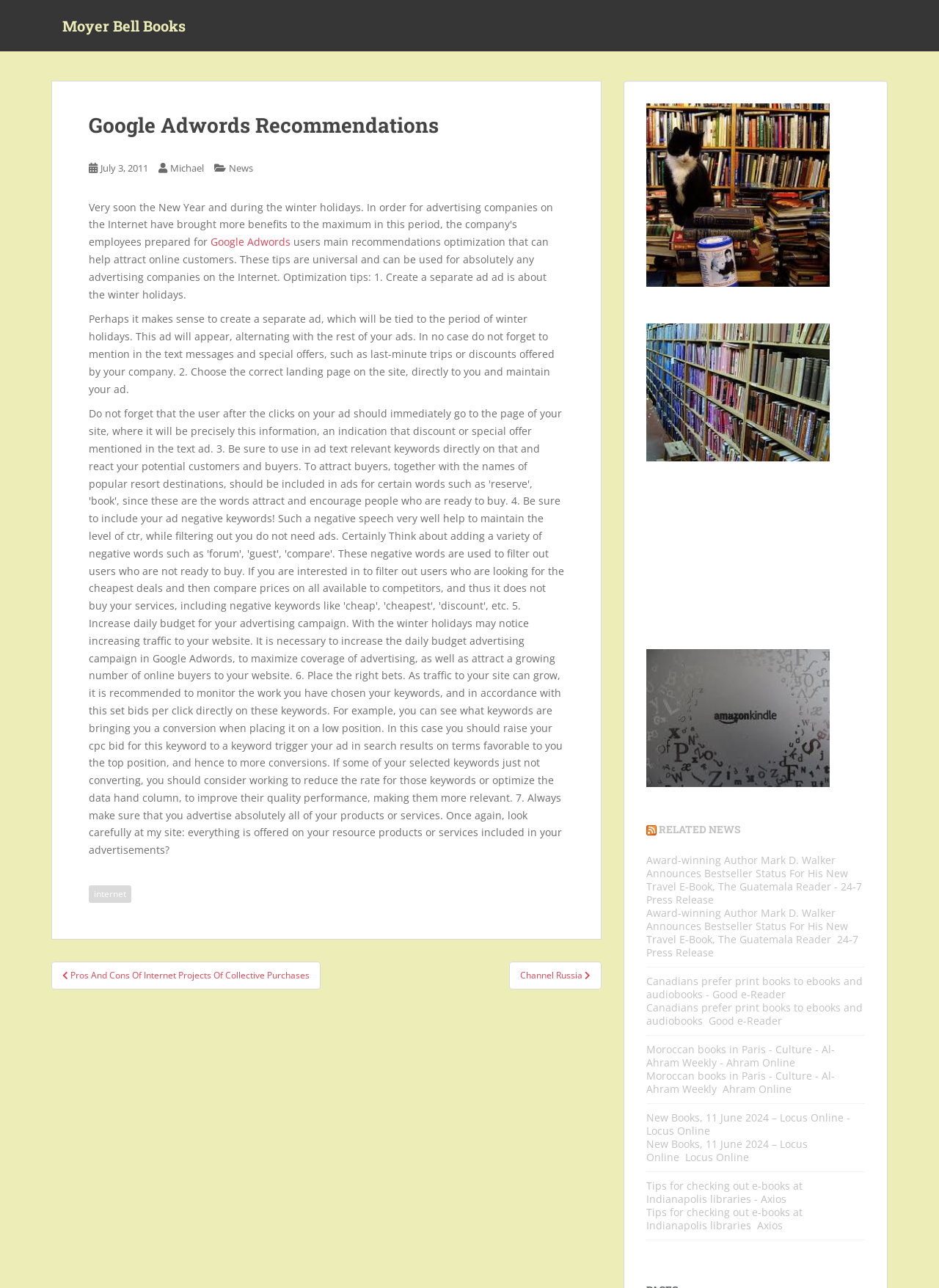Construct a comprehensive description capturing every detail on the webpage.

The webpage is about Google Adwords recommendations, specifically optimization tips for attracting online customers. At the top, there is a link to "Moyer Bell Books" and a main section that takes up most of the page. 

In the main section, there is a header that reads "Google Adwords Recommendations" followed by a link to the date "July 3, 2011", and two more links to "Michael" and "News". Below this, there is a link to "Google Adwords" and two blocks of text that provide optimization tips, including creating separate ads for specific periods like winter holidays and choosing the correct landing page.

At the bottom of the main section, there is a footer with a link to "internet". To the right of the main section, there is a navigation menu with a heading "Post navigation" and two links to other posts. 

Below the navigation menu, there are four images, followed by a section with a heading "RSS RELATED NEWS" that contains a link to "RSS" and another link to "RELATED NEWS". 

The rest of the page is dedicated to a list of news articles, each with a link to the article and a brief summary. The articles are about various topics related to books and publishing, such as bestseller status, reading preferences, and new book releases.